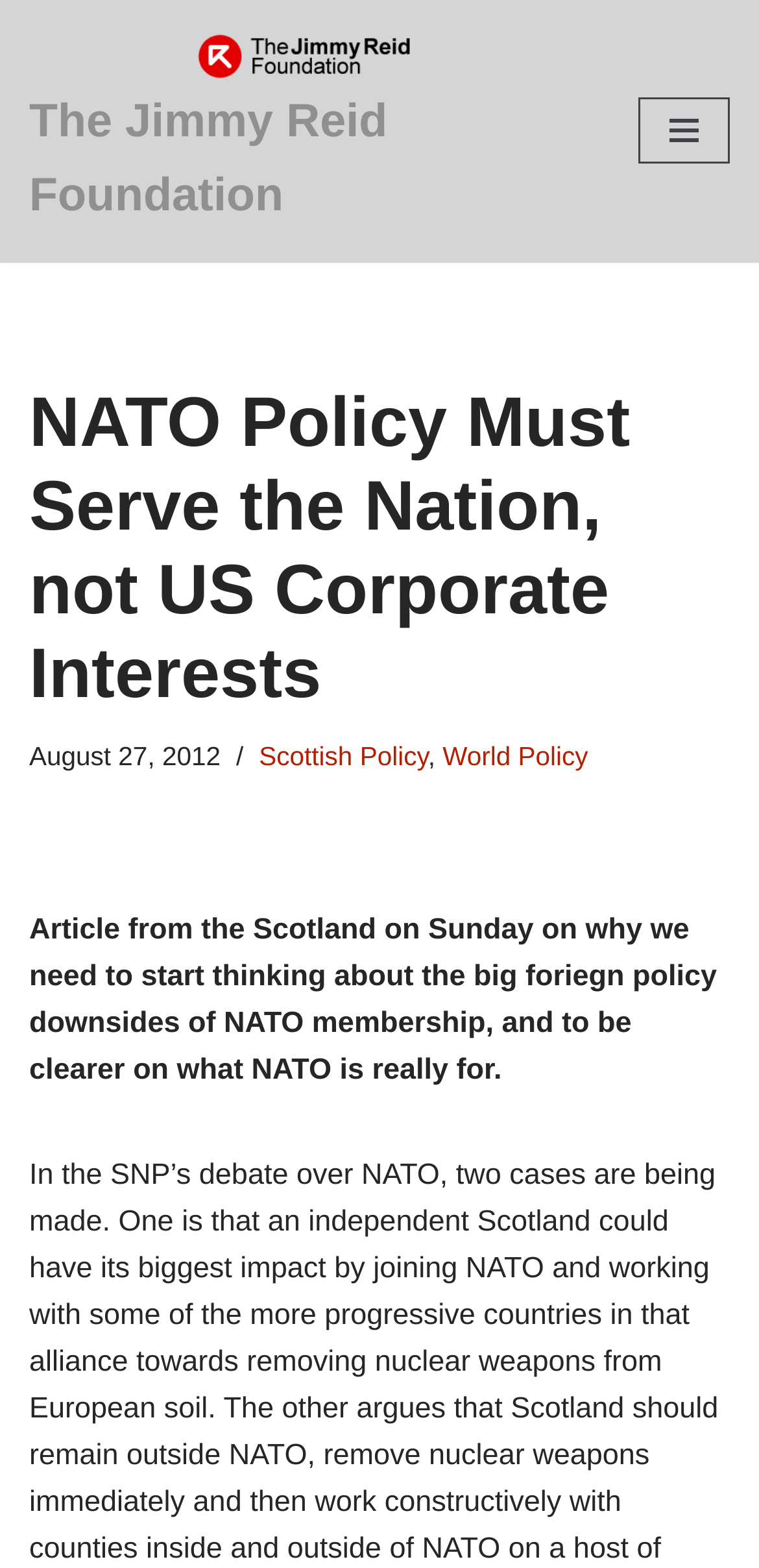Respond to the following query with just one word or a short phrase: 
How many links are there in the navigation menu?

3